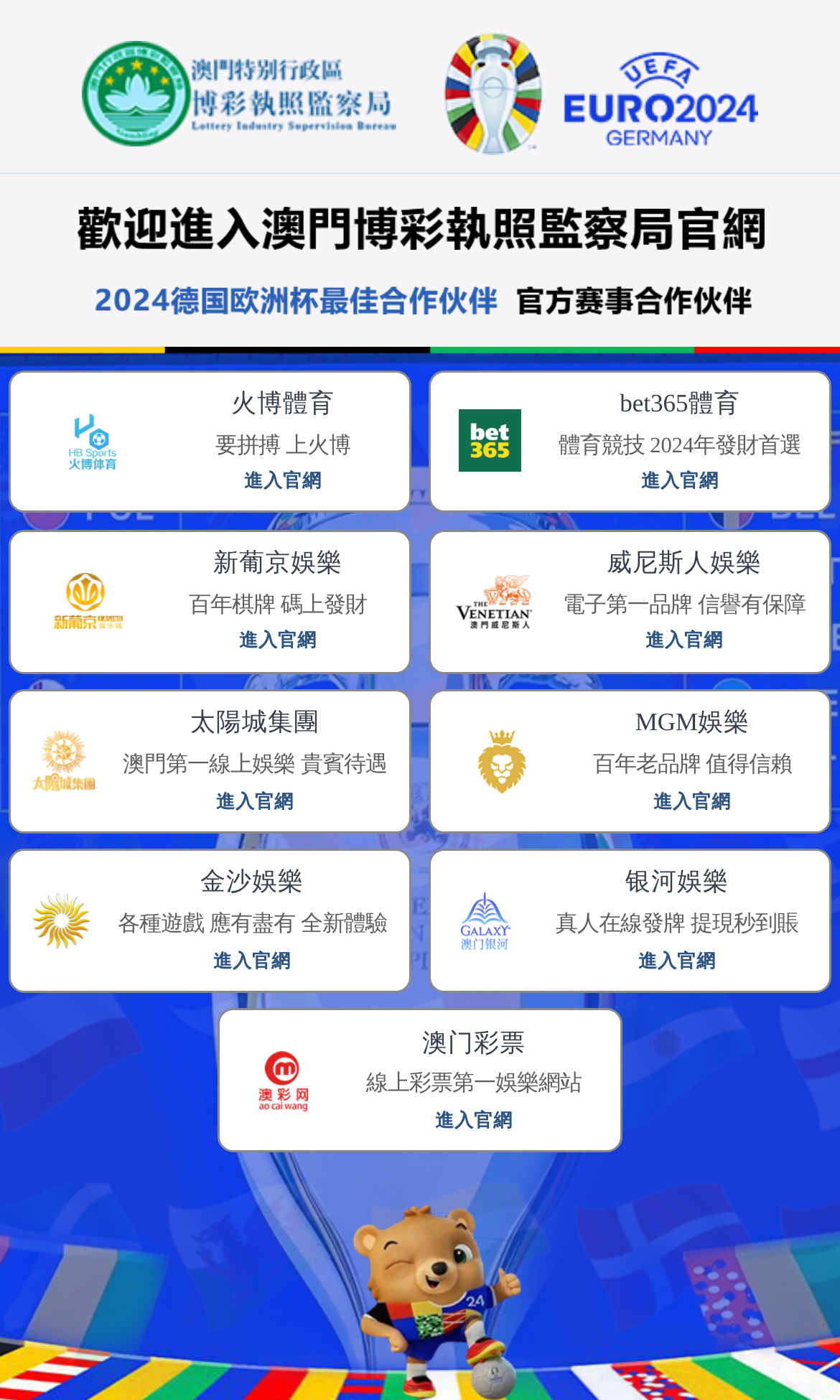Give a one-word or short-phrase answer to the following question: 
How many news sections are on the webpage?

1